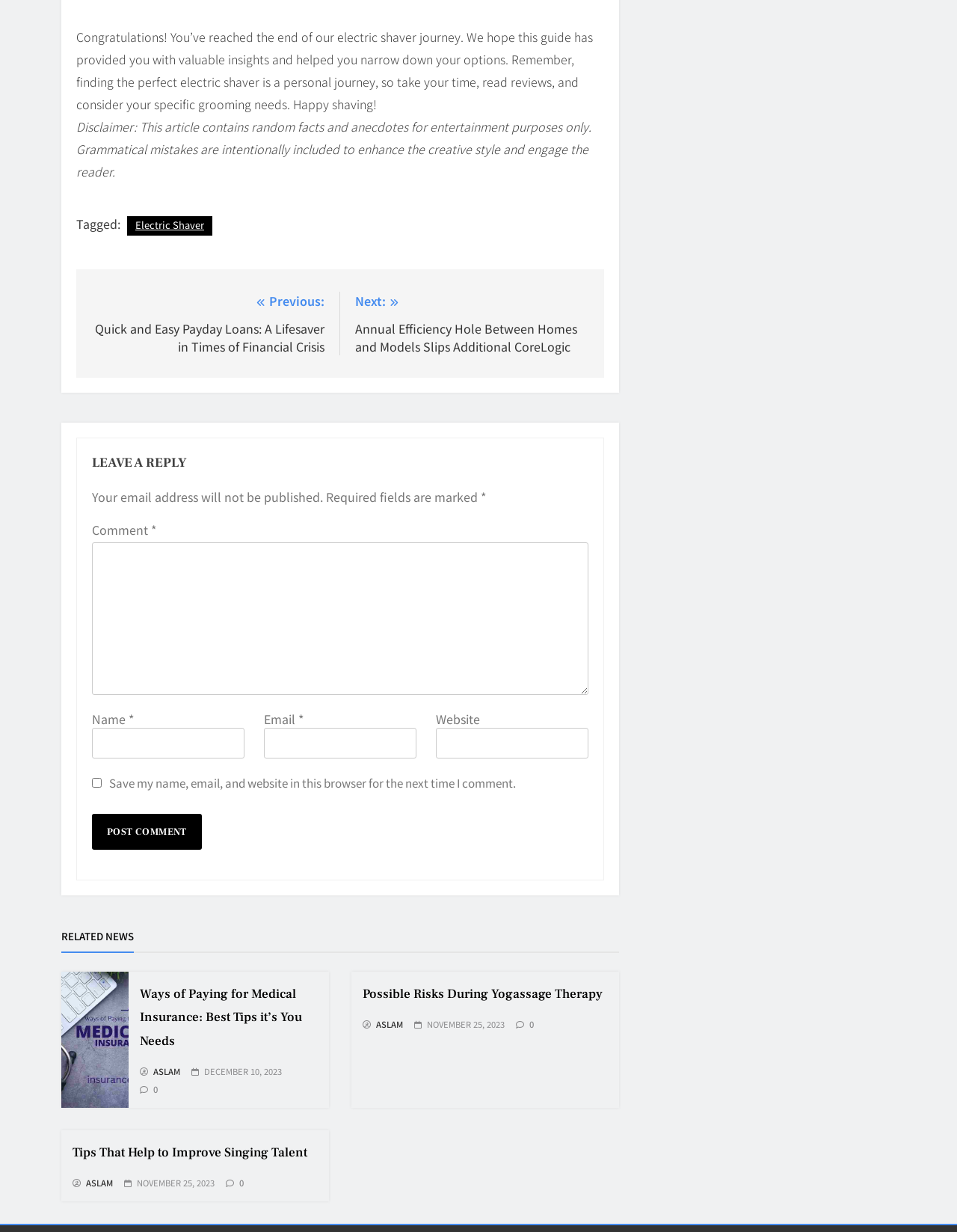How many related news articles are shown?
Offer a detailed and full explanation in response to the question.

The webpage has a section titled 'RELATED NEWS' which displays three article previews, each with a heading, image, and link.